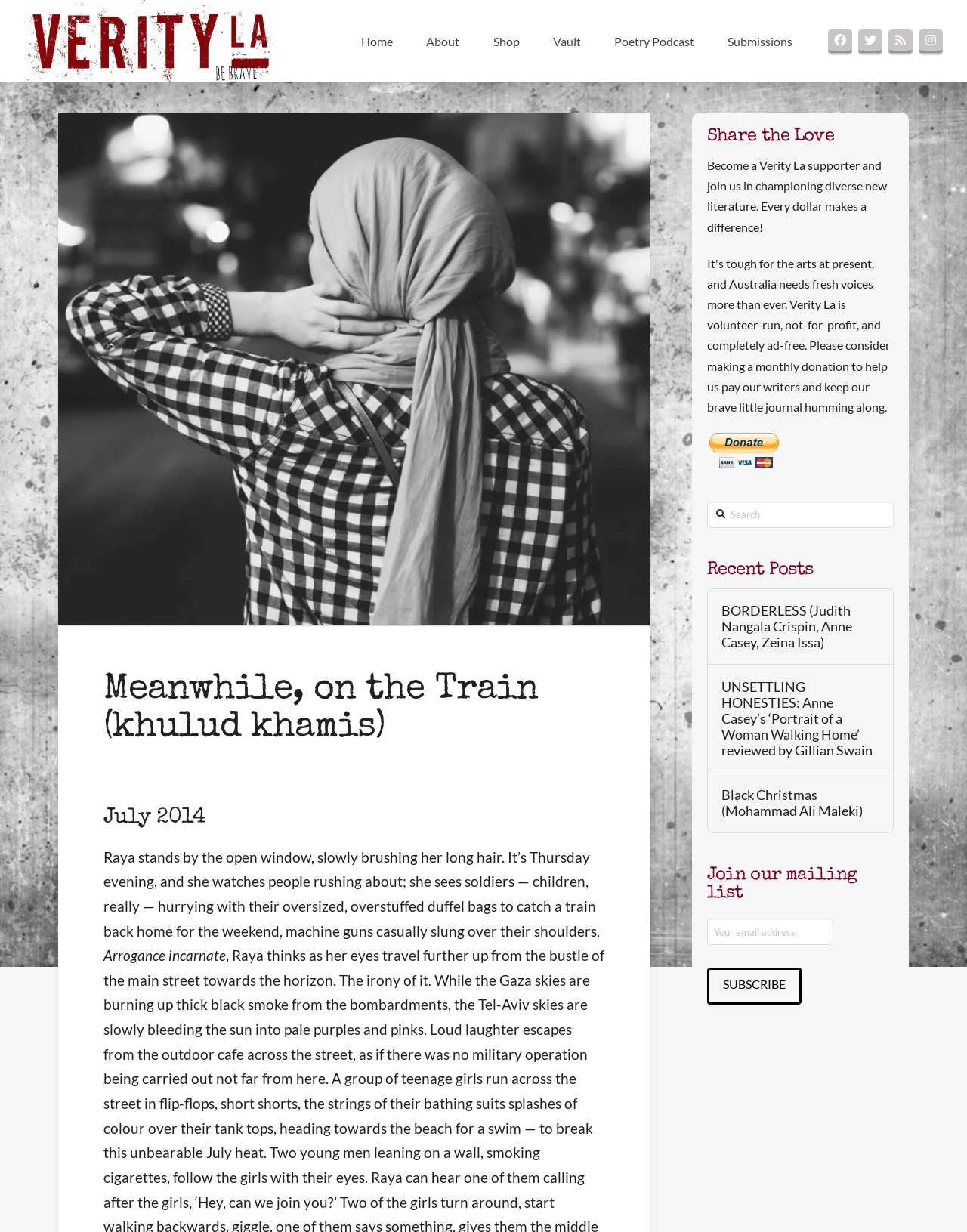Kindly provide the bounding box coordinates of the section you need to click on to fulfill the given instruction: "Donate with PayPal".

[0.731, 0.351, 0.808, 0.38]